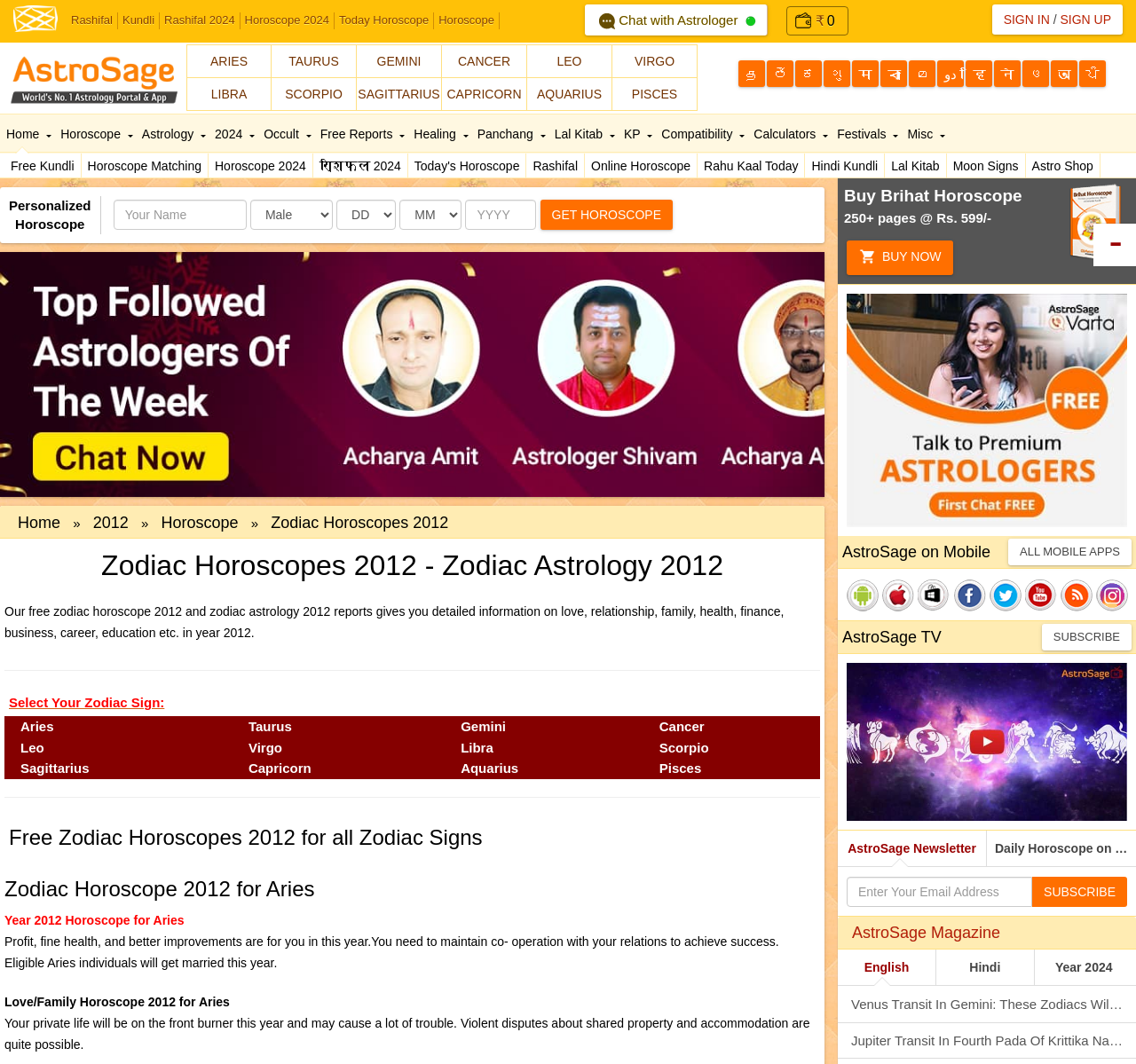Find the primary header on the webpage and provide its text.

Zodiac Horoscopes 2012 - Zodiac Astrology 2012